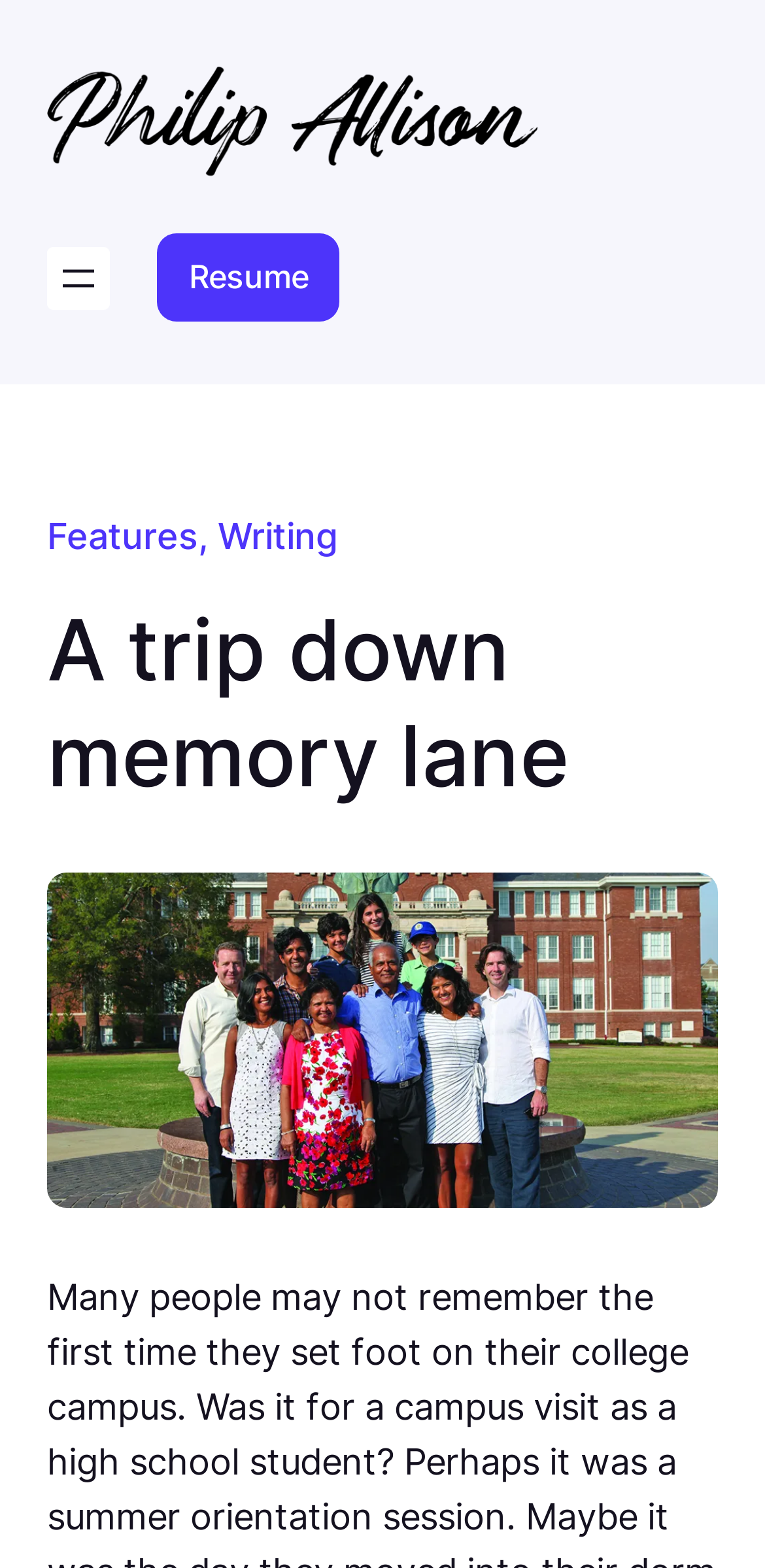Is there an image on the webpage?
Look at the image and provide a detailed response to the question.

There is an image associated with the author's name 'Philip Allison' at the top of the webpage, and there is also a figure element located below the heading 'A trip down memory lane'.